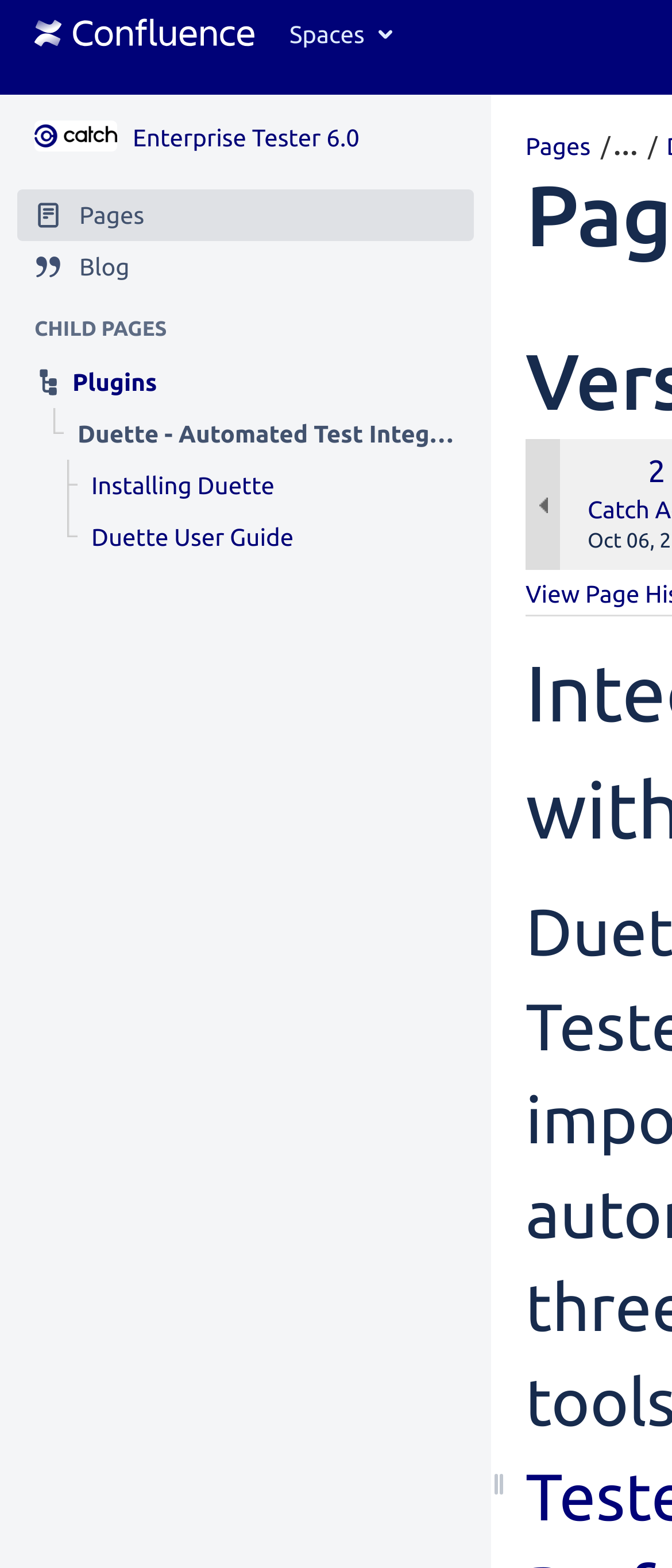Give a comprehensive overview of the webpage, including key elements.

The webpage is a comparison page for Duette - Automated Test Integration, specifically between versions 2 and 3, within the Enterprise Tester 6.0 knowledge base. 

At the top left, there is a link to go to the home page. Next to it, there is a button labeled "Spaces" with a dropdown menu. Below these elements, there is a layout table with two links to "Enterprise Tester 6.0", one with an accompanying image. 

On the left side, there are several links to navigate to different sections, including "Pages", "Blog", and "Plugins". Below these links, there is a heading labeled "CHILD PAGES". 

The main content of the page is divided into two sections. On the left, there is a section with a title "Duette - Automated Test Integration" and two links to "Installing Duette" and "Duette User Guide". On the right, there is a section with a link to "Pages" and a button to "Show all breadcrumbs" with an accompanying ellipsis. 

At the bottom right, there is a text indicating when the page was saved, and a link to view the previous change, which is the difference between versions 1 and 2.